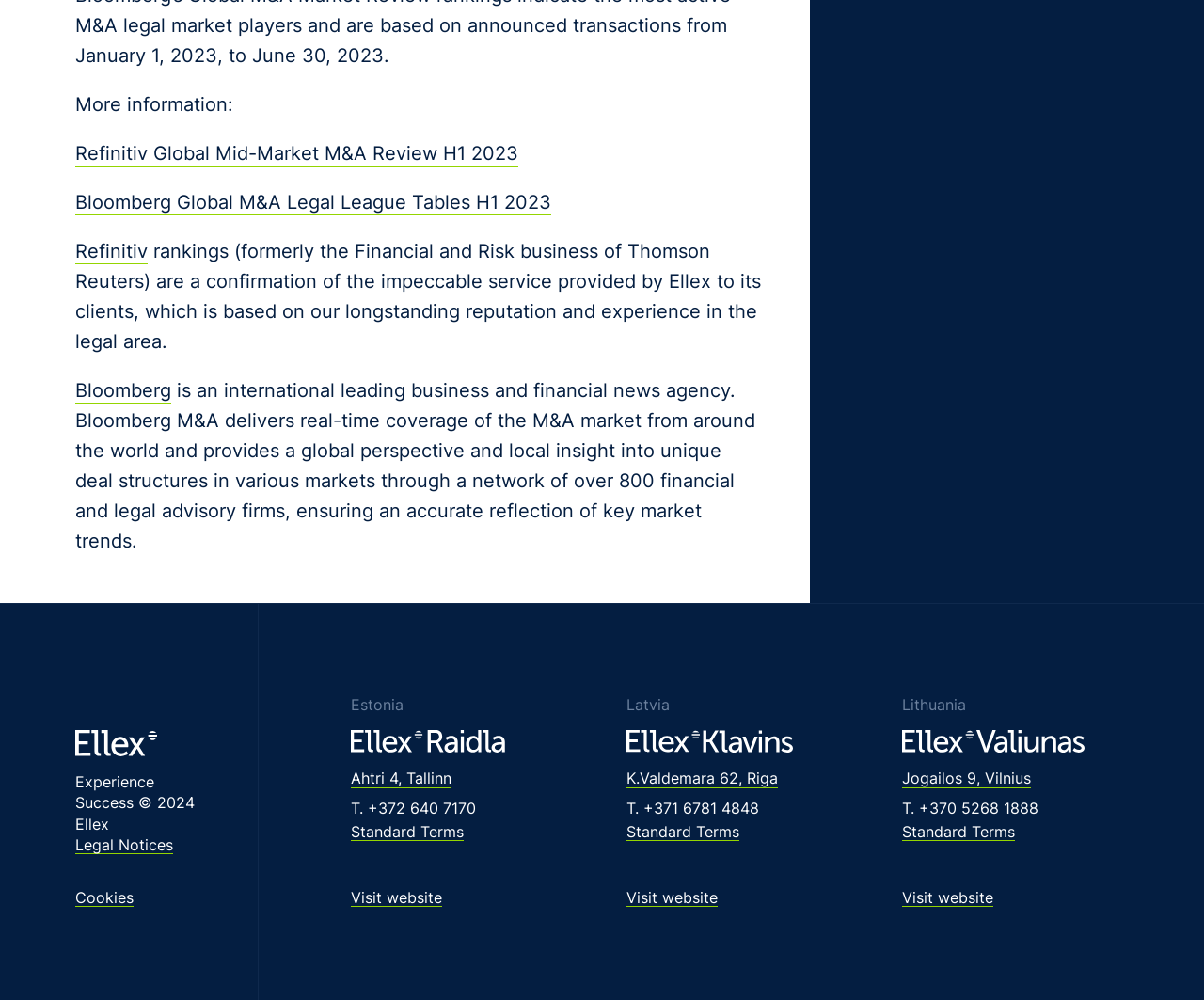Kindly determine the bounding box coordinates for the area that needs to be clicked to execute this instruction: "Get more information about Estonia office".

[0.291, 0.768, 0.375, 0.789]